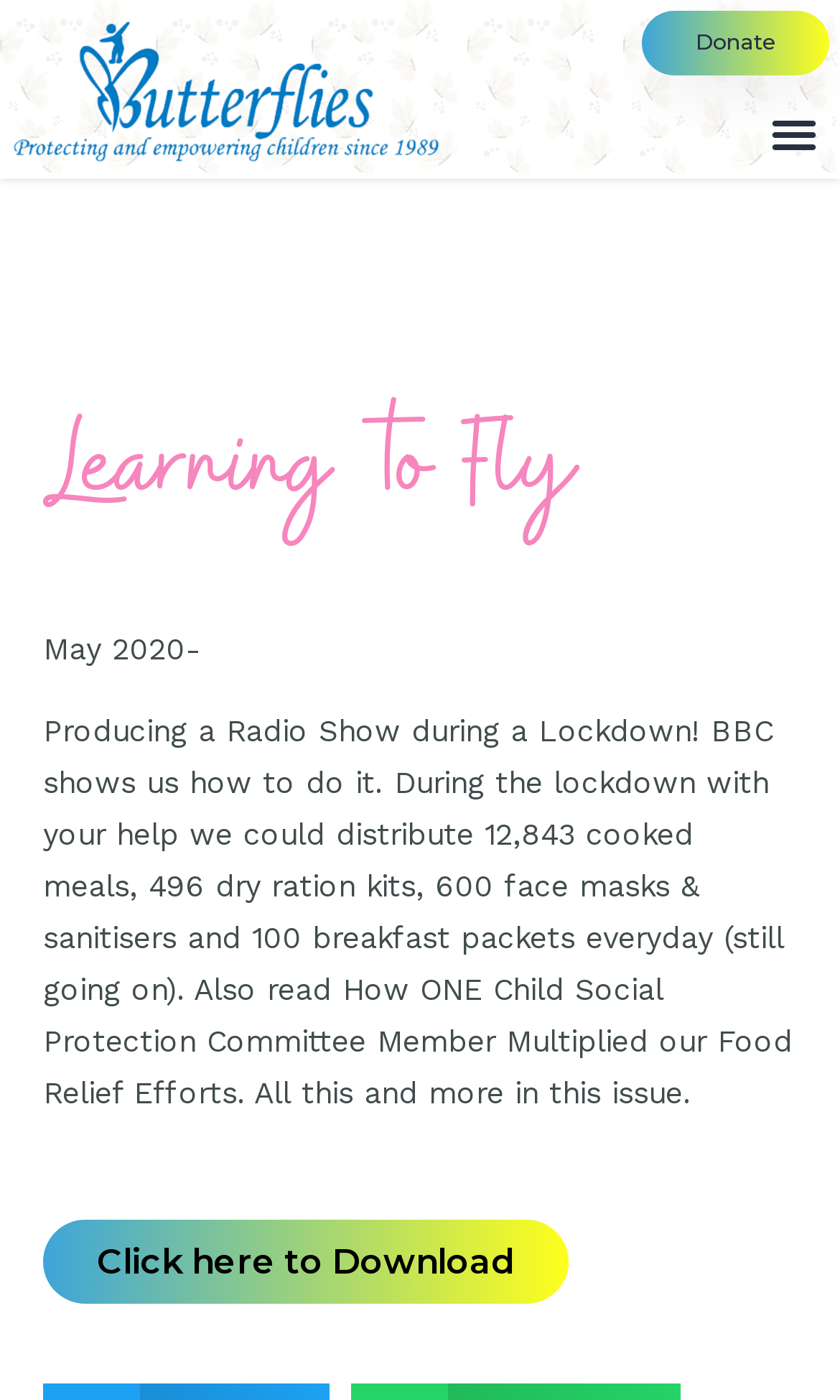Provide the bounding box for the UI element matching this description: "Click here to Download".

[0.051, 0.871, 0.677, 0.931]